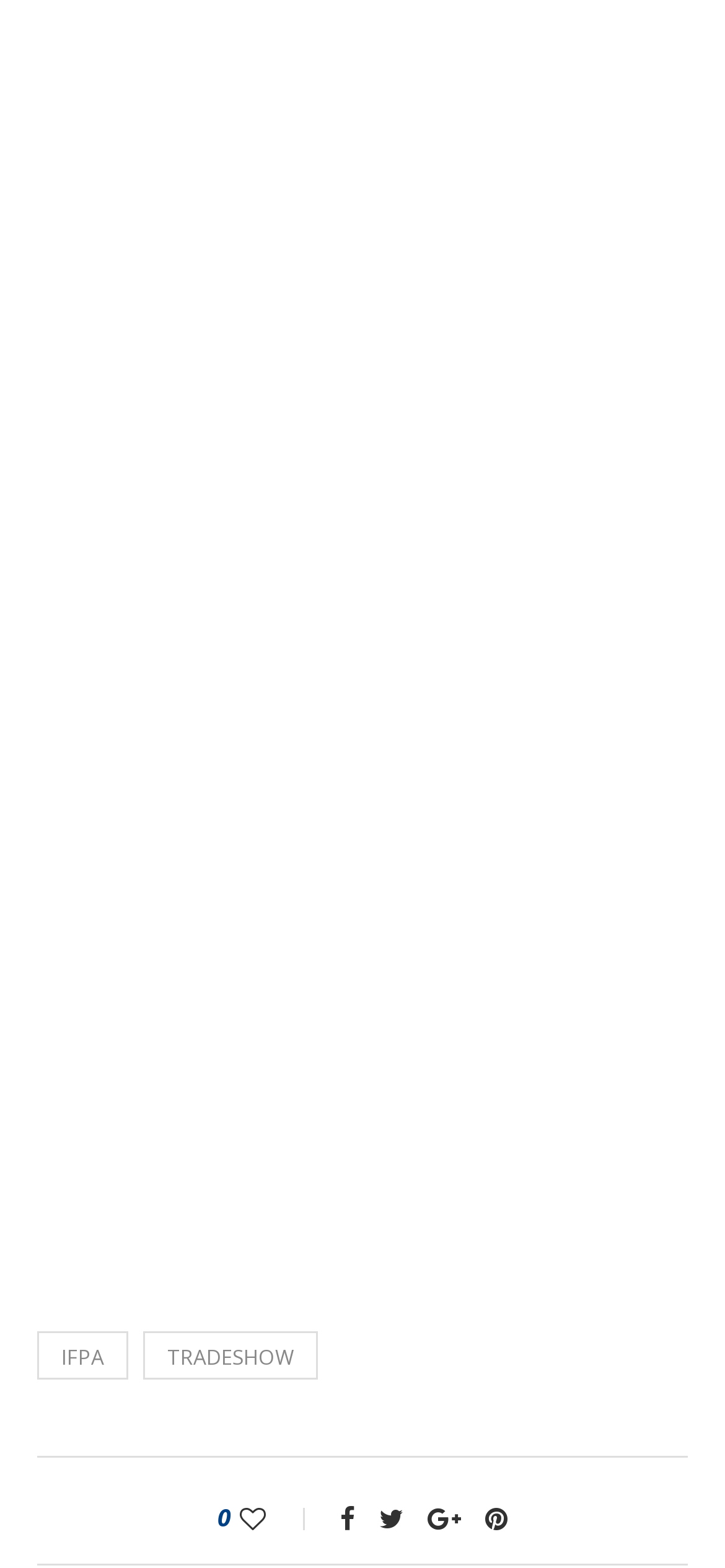What is the layout of the webpage? Using the information from the screenshot, answer with a single word or phrase.

Grid-like